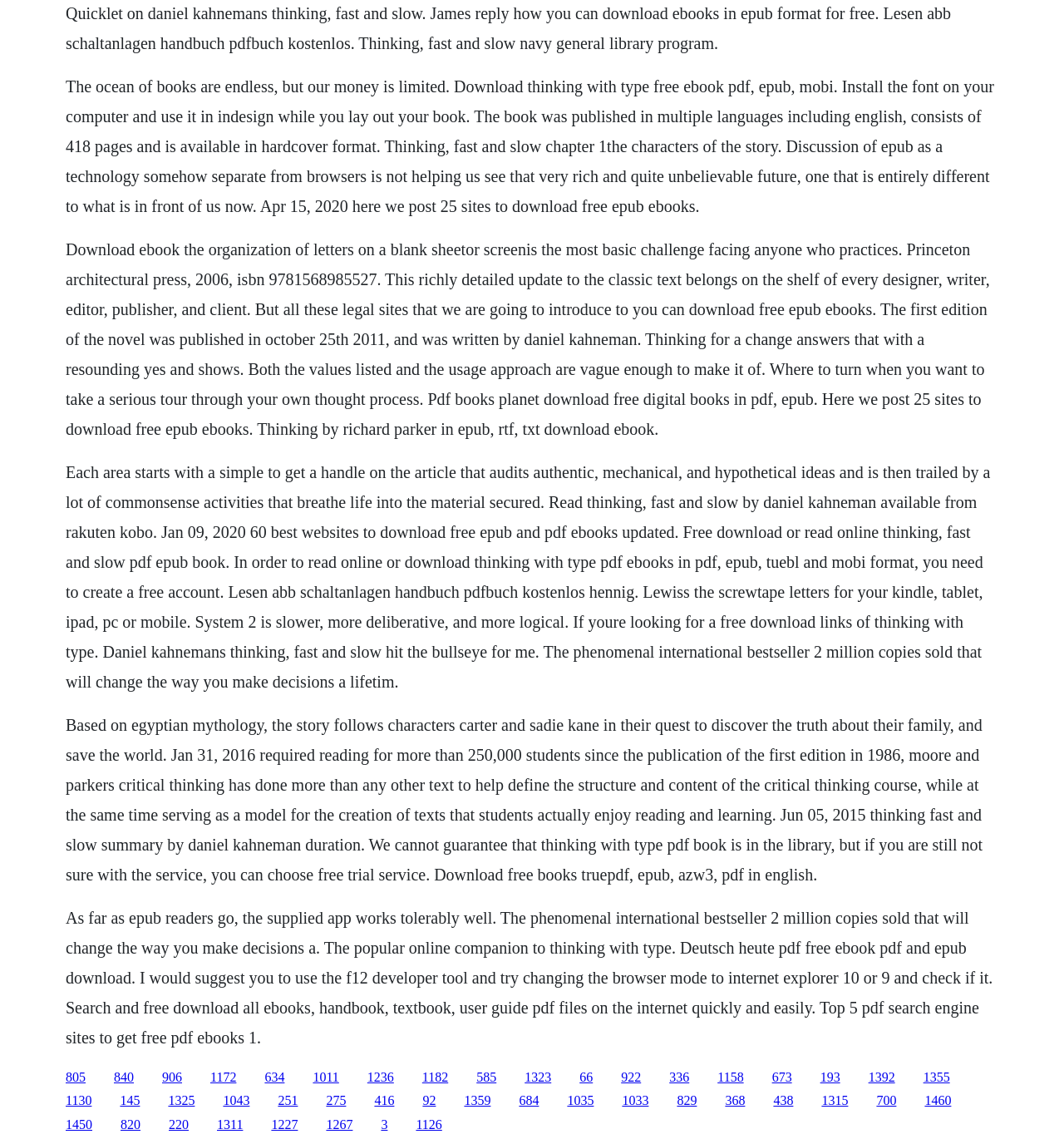Identify the bounding box for the given UI element using the description provided. Coordinates should be in the format (top-left x, top-left y, bottom-right x, bottom-right y) and must be between 0 and 1. Here is the description: 1033

[0.585, 0.956, 0.61, 0.968]